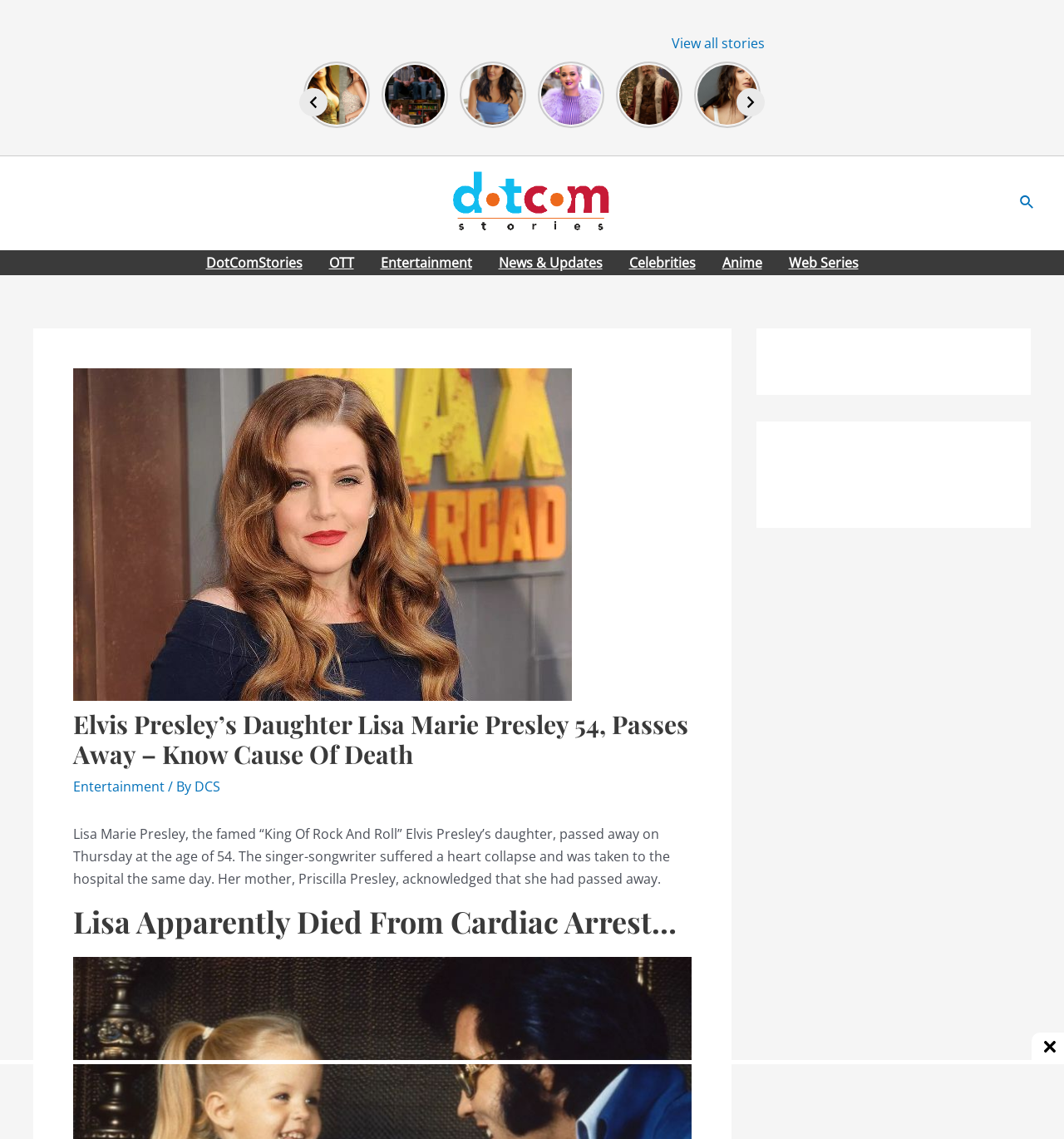Review the image closely and give a comprehensive answer to the question: What categories are available in the website's navigation?

The answer can be found in the navigation section, where the categories 'OTT', 'Entertainment', 'News & Updates', 'Celebrities', 'Anime', and 'Web Series' are listed as links.